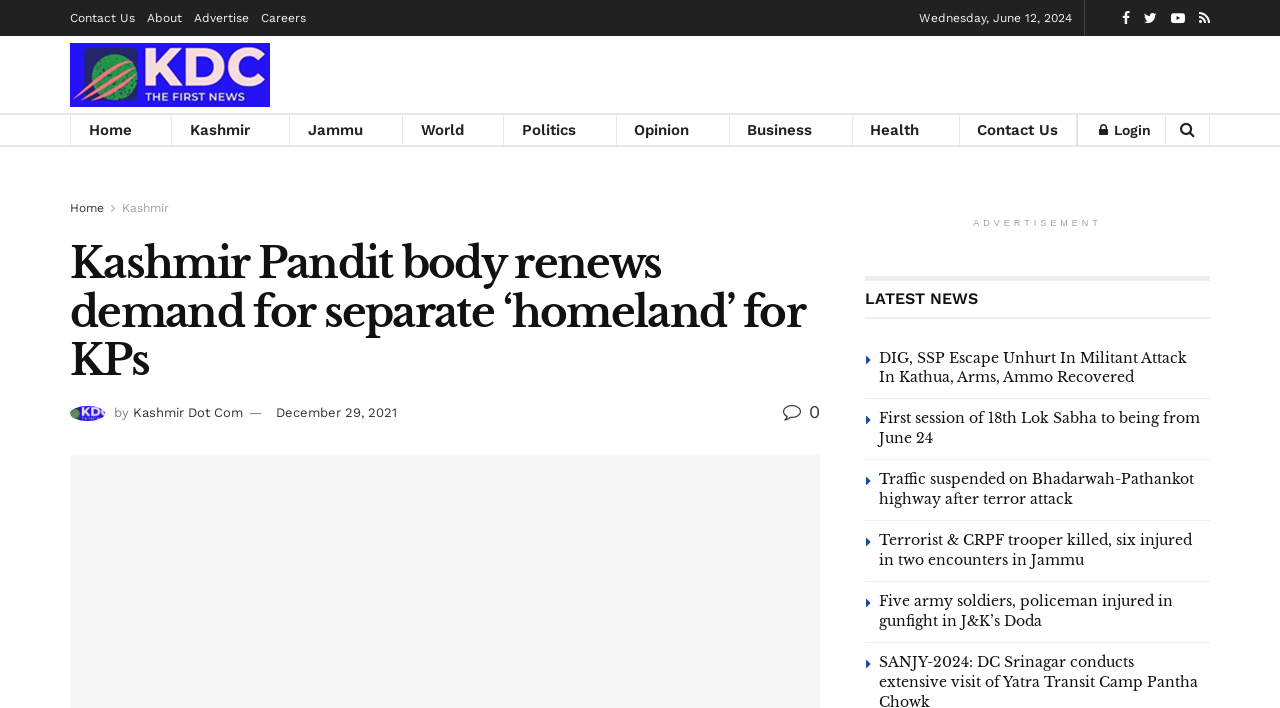What is the name of the website?
Relying on the image, give a concise answer in one word or a brief phrase.

Kashmir Dot Com